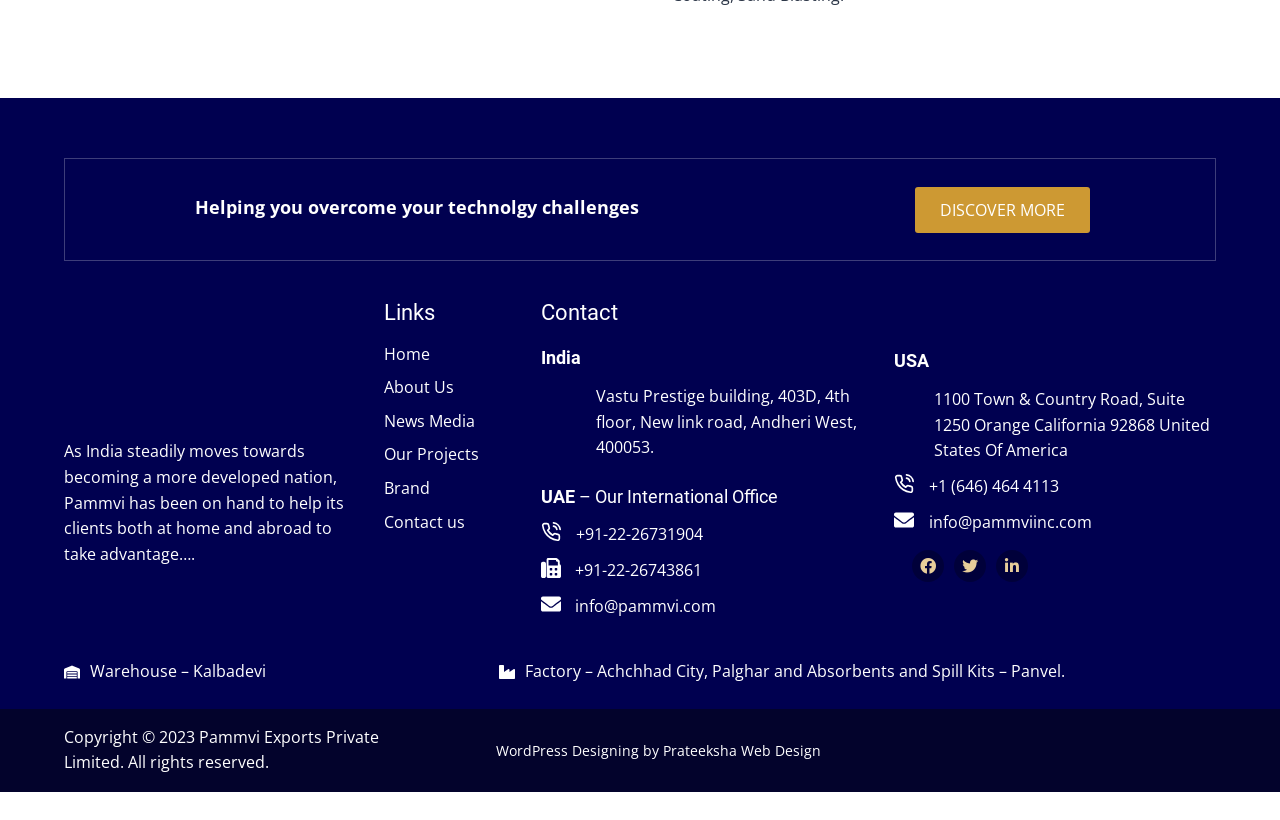Indicate the bounding box coordinates of the element that must be clicked to execute the instruction: "View 'News Media'". The coordinates should be given as four float numbers between 0 and 1, i.e., [left, top, right, bottom].

[0.3, 0.5, 0.371, 0.527]